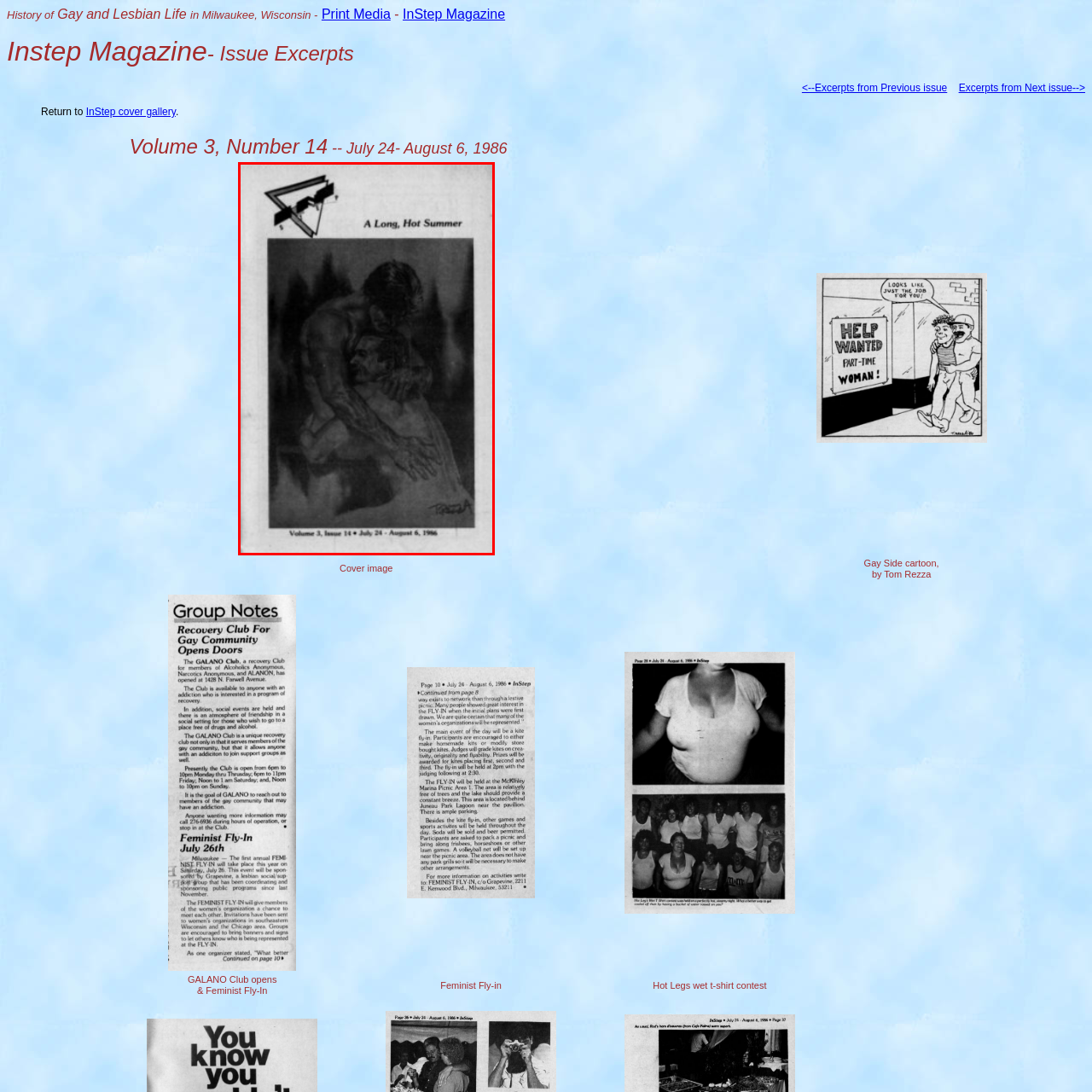Examine the picture highlighted with a red border, What is the publication date of 'InStep' Volume 3, Issue 14? Please respond with a single word or phrase.

July 24 to August 6, 1986